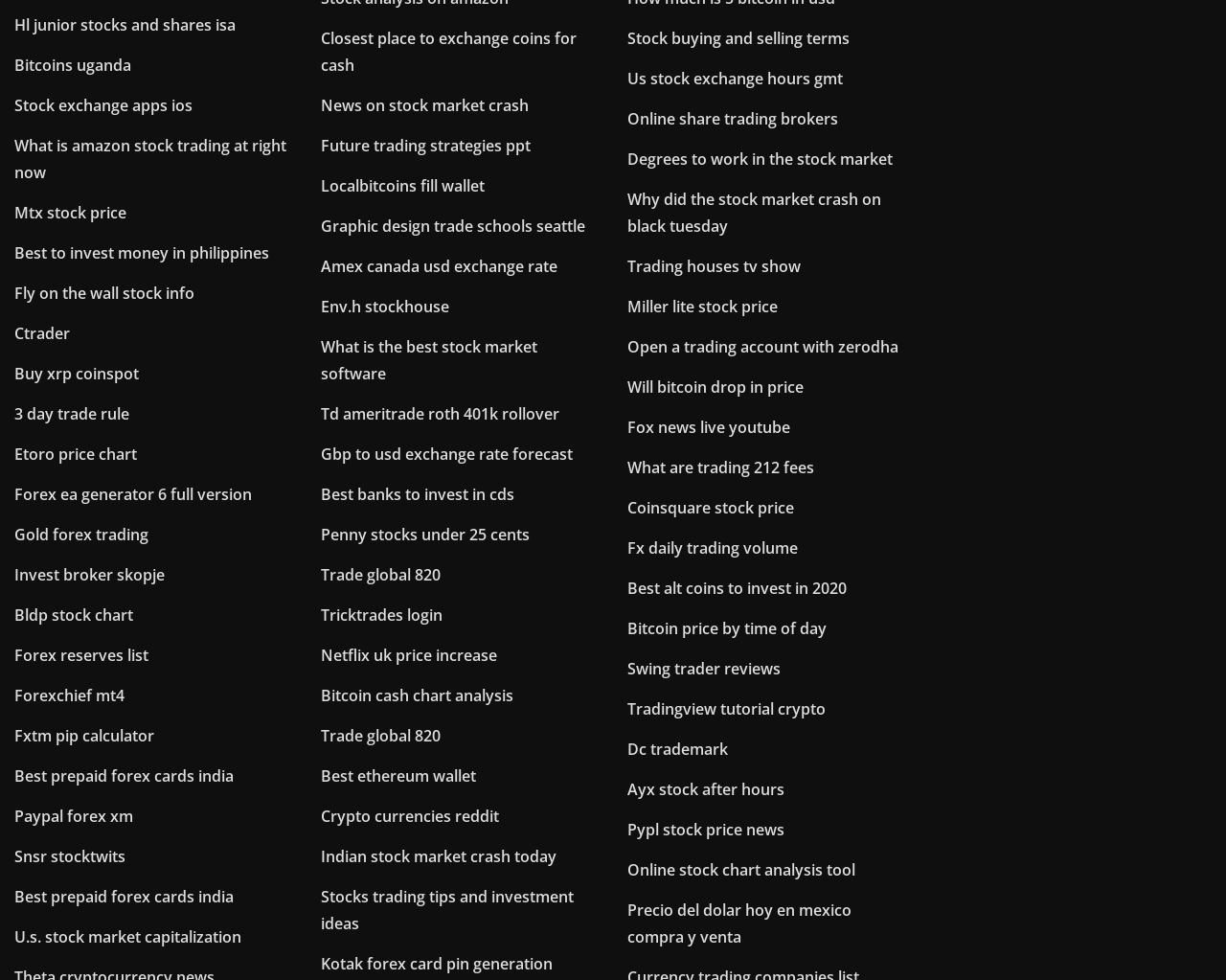Find the bounding box coordinates of the clickable element required to execute the following instruction: "Check 'U.s. stock market capitalization'". Provide the coordinates as four float numbers between 0 and 1, i.e., [left, top, right, bottom].

[0.012, 0.945, 0.197, 0.966]